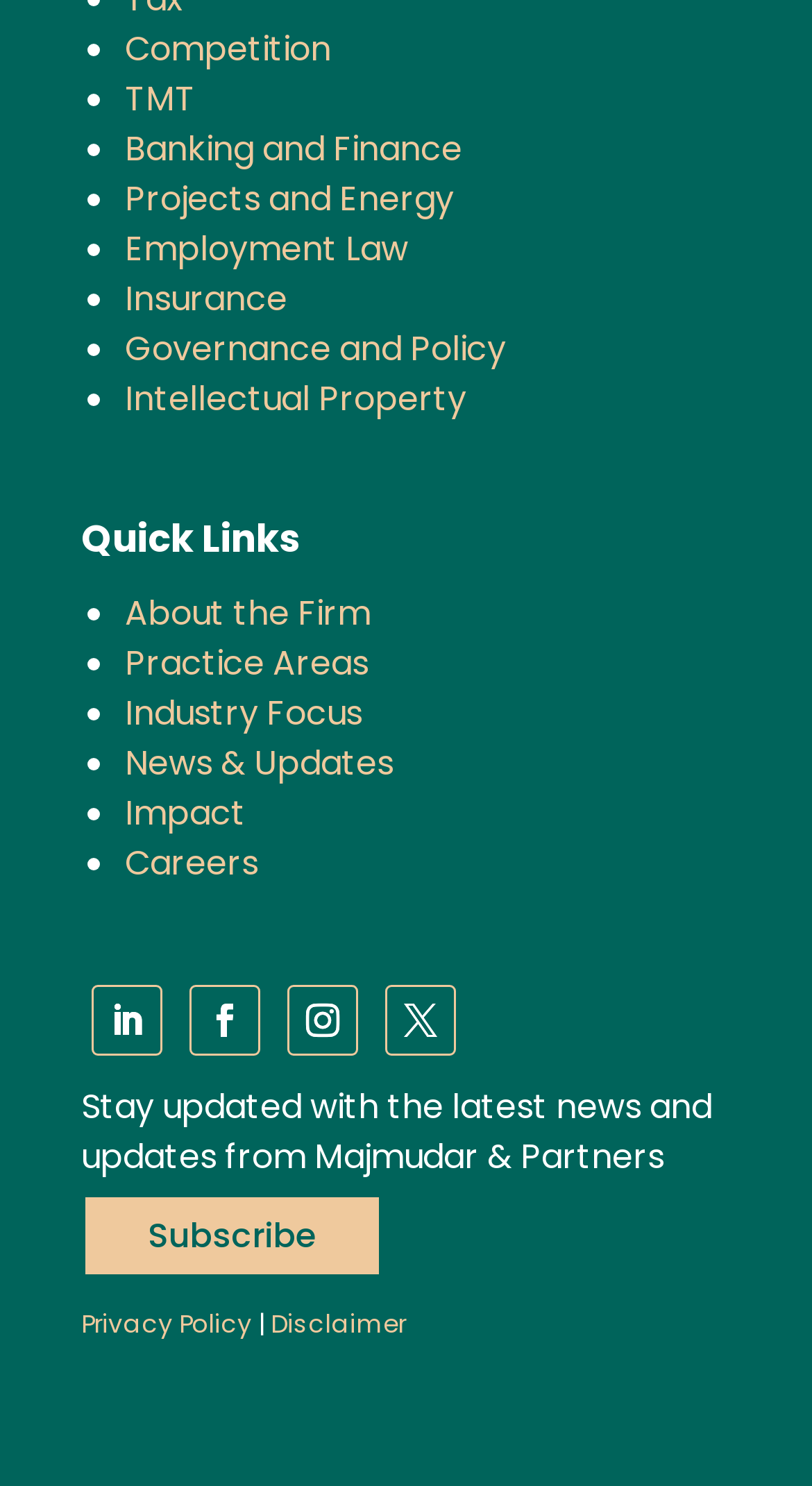Please find the bounding box coordinates of the element's region to be clicked to carry out this instruction: "Subscribe to the newsletter".

[0.1, 0.803, 0.472, 0.86]